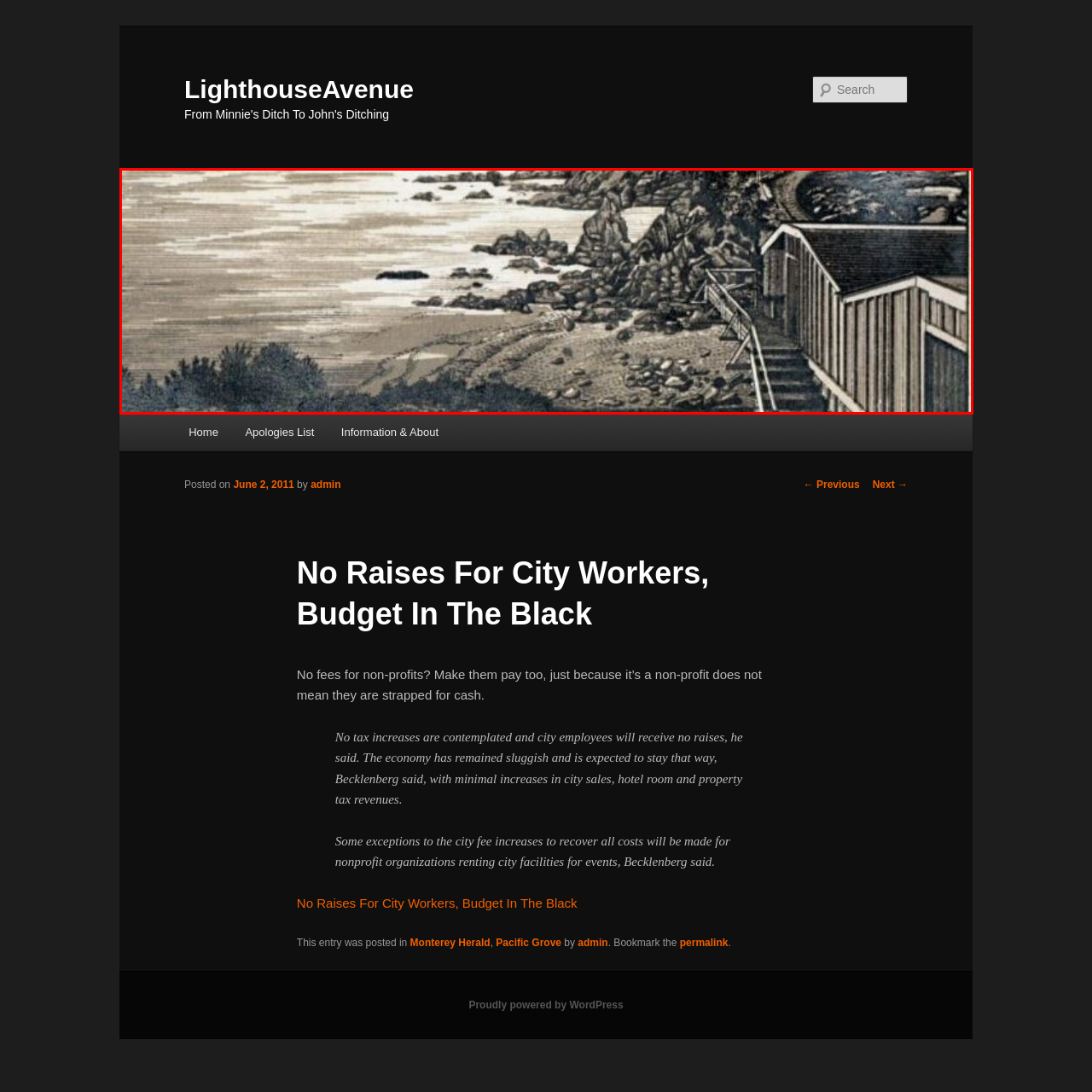Generate a detailed description of the image highlighted within the red border.

The image featured showcases a serene coastal scene, capturing a picturesque view of rocky shorelines and gentle waves lapping against the beach. In the foreground, a sturdy wooden structure or beach house is prominently positioned, with a staircase leading down towards the sandy shore adorned with scattered stones and vegetation. The background reveals rugged cliffs and additional rocky formations, hinting at the natural beauty that surrounds this coastal retreat. This tranquil landscape evokes a sense of nostalgia, reminiscent of simpler times spent by the sea, and reflects the charm of waterfront living. The overall composition harmonizes the elements of nature and architecture, inviting viewers to imagine themselves in this peaceful coastal setting.